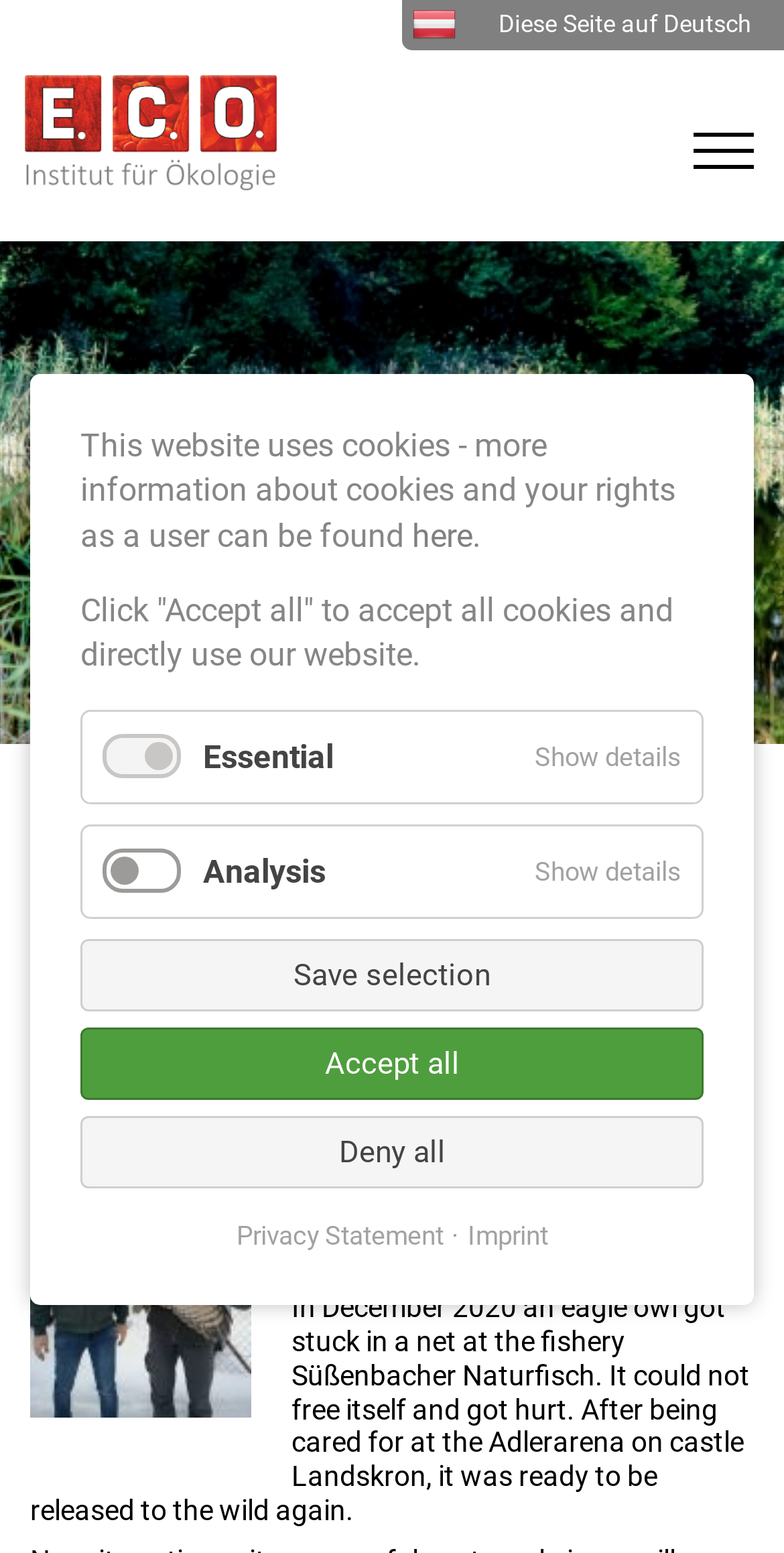Locate the bounding box coordinates of the element that needs to be clicked to carry out the instruction: "Switch to the German version of the page". The coordinates should be given as four float numbers ranging from 0 to 1, i.e., [left, top, right, bottom].

[0.513, 0.0, 1.0, 0.032]